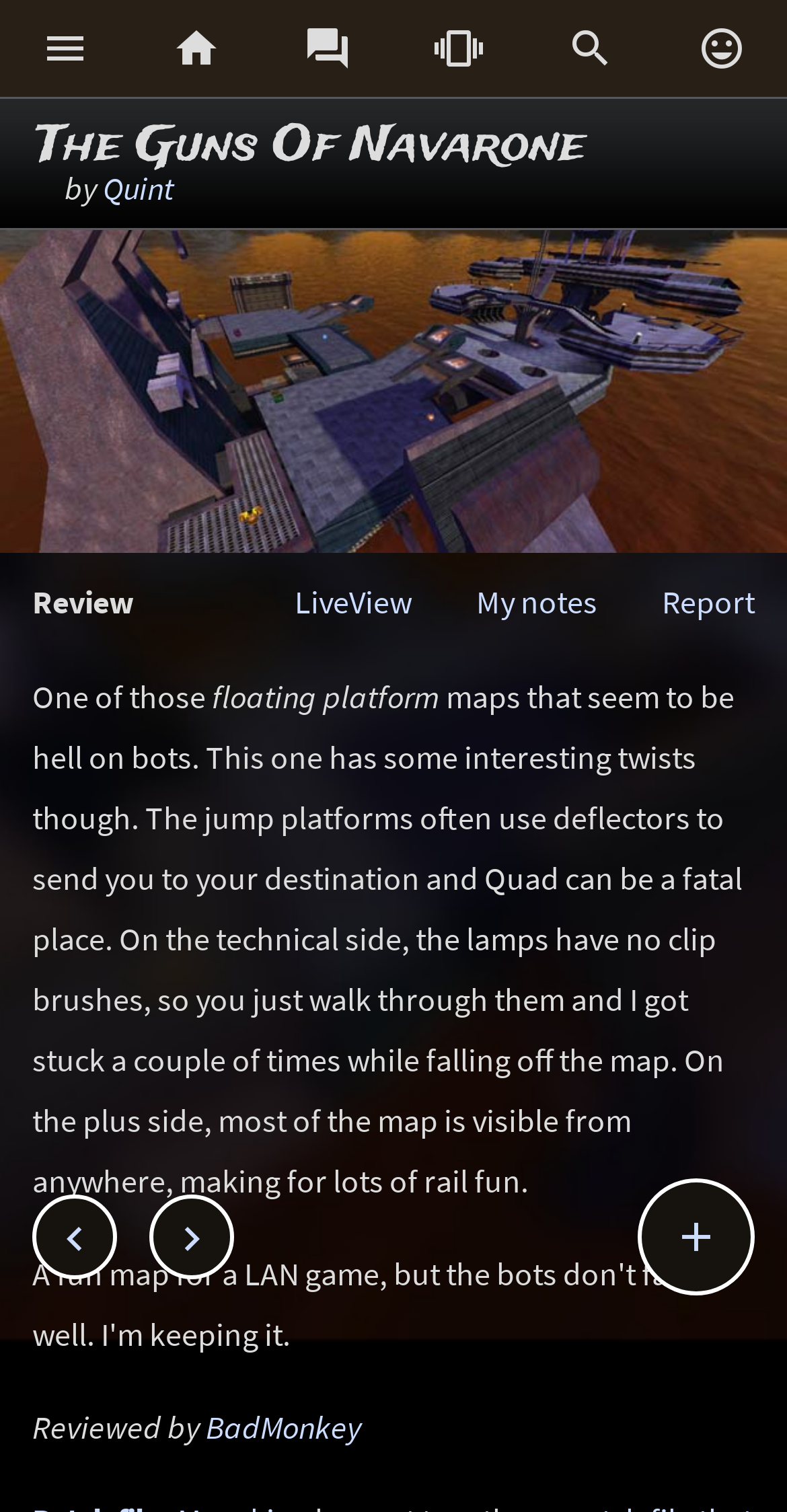Please determine the bounding box coordinates for the UI element described here. Use the format (top-left x, top-left y, bottom-right x, bottom-right y) with values bounded between 0 and 1: 

[0.5, 0.0, 0.666, 0.064]